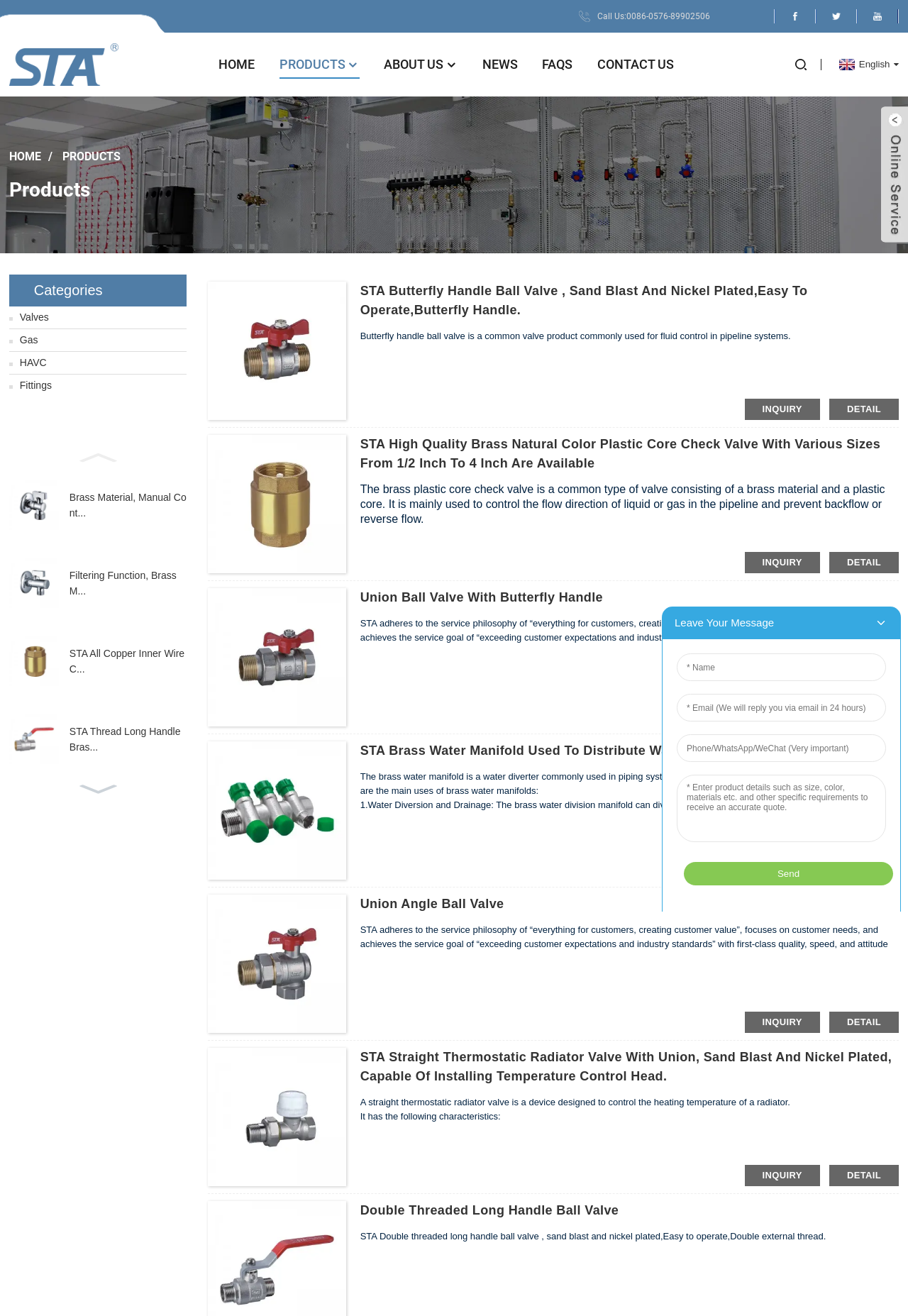Please determine the bounding box coordinates of the area that needs to be clicked to complete this task: 'View the products under the category 'Valves''. The coordinates must be four float numbers between 0 and 1, formatted as [left, top, right, bottom].

[0.01, 0.233, 0.205, 0.249]